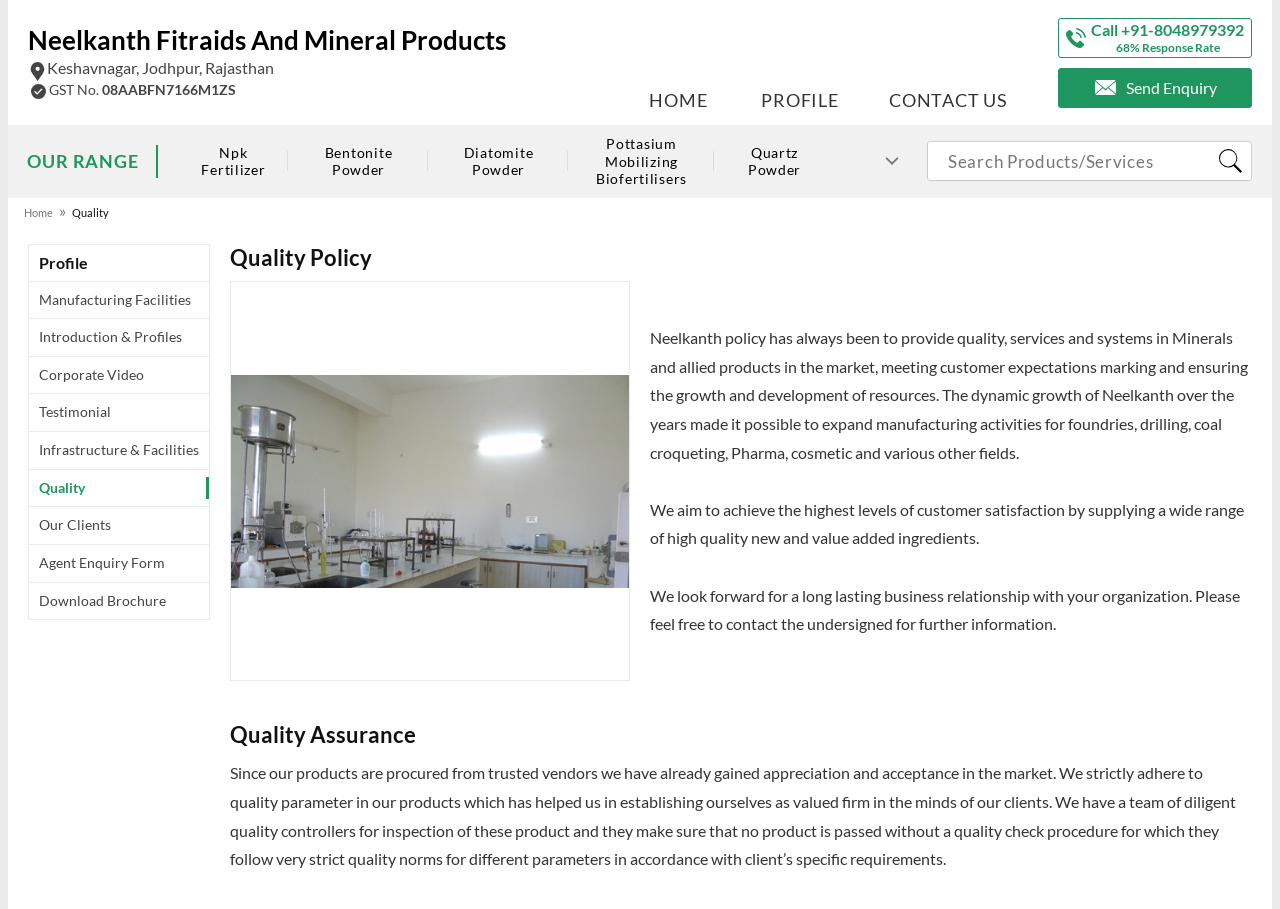What is the purpose of the quality controllers?
Give a one-word or short-phrase answer derived from the screenshot.

Inspection of products